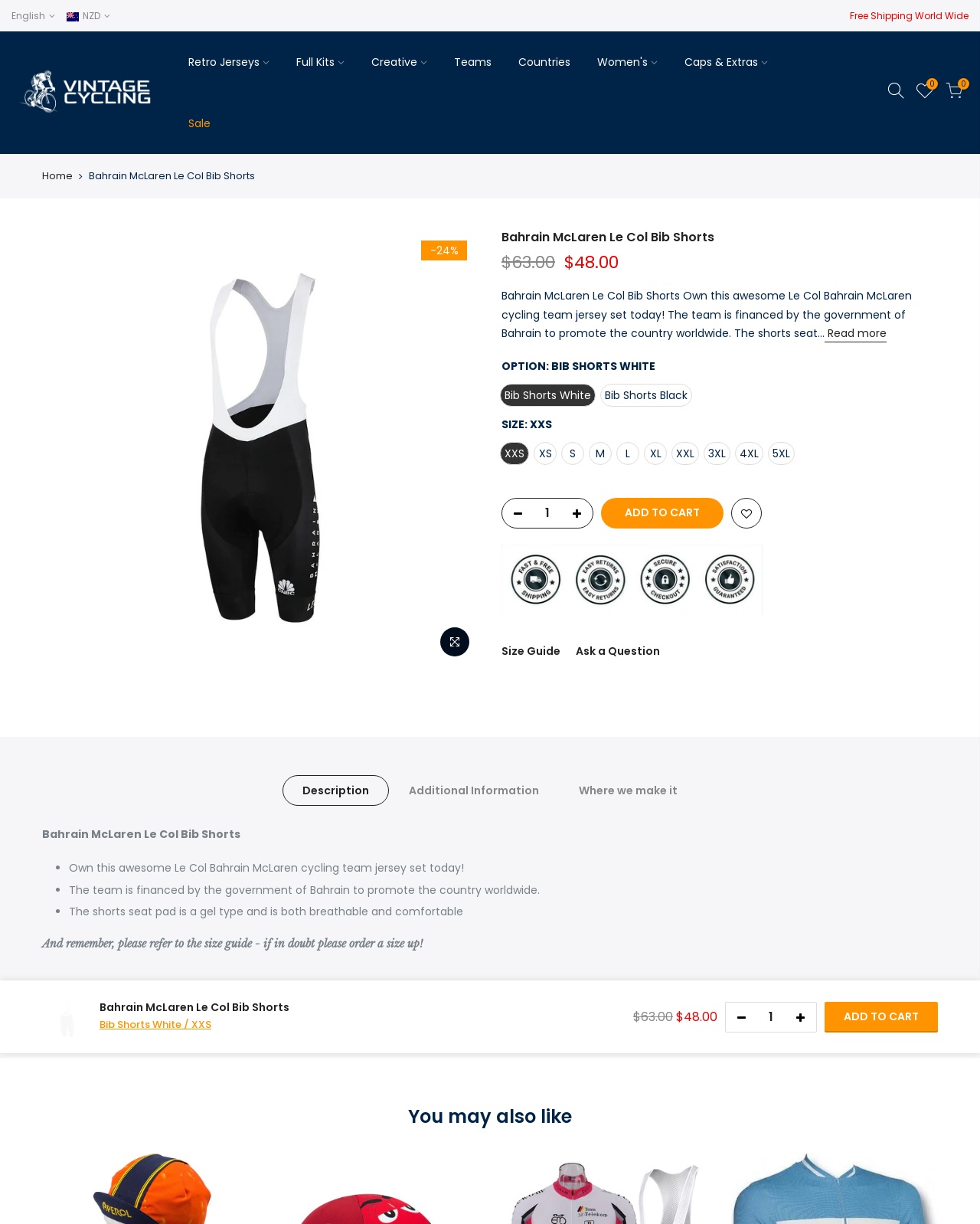Can you find the bounding box coordinates of the area I should click to execute the following instruction: "Click on 'Retro Jerseys'"?

[0.178, 0.026, 0.289, 0.076]